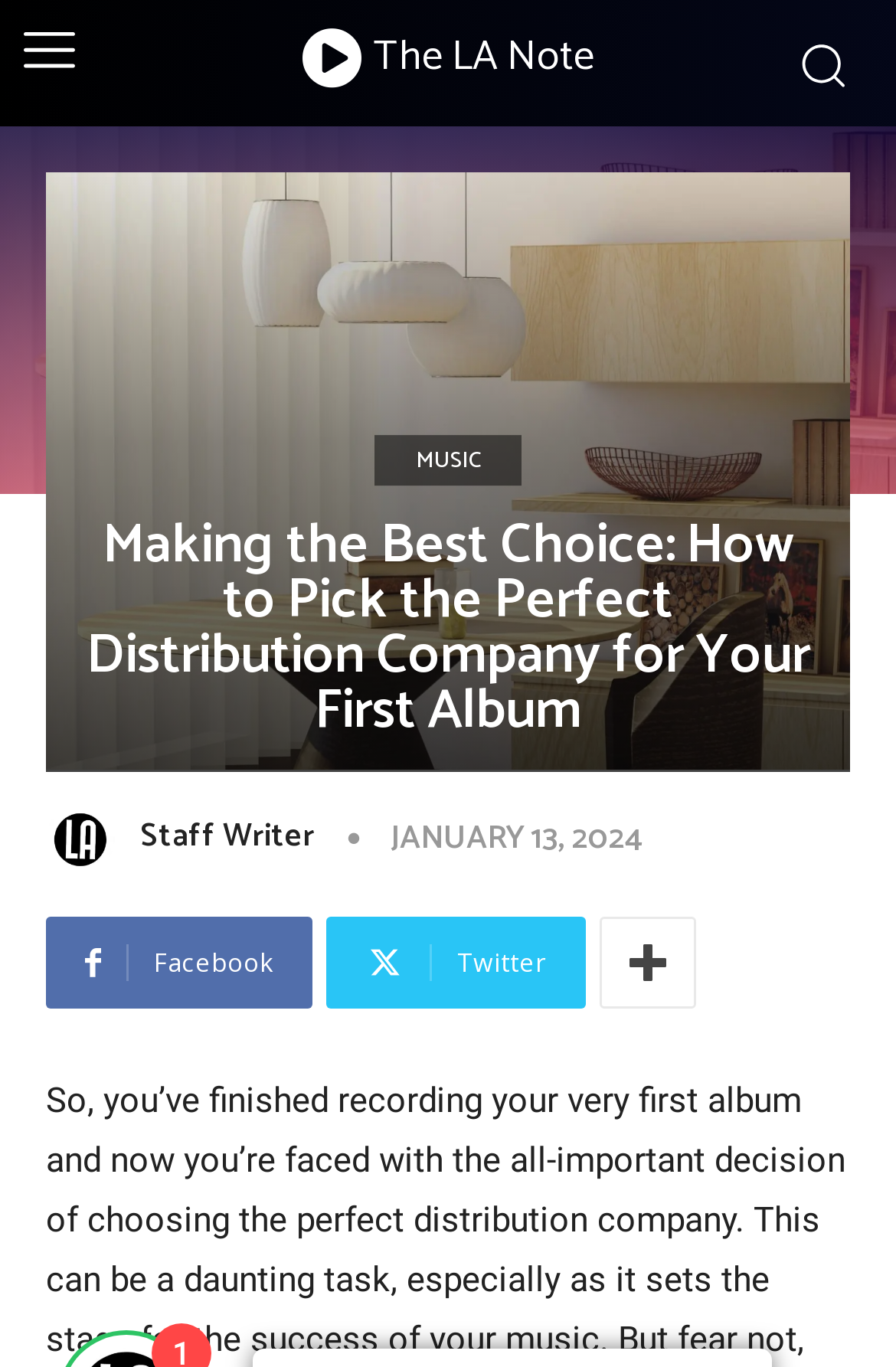Please specify the bounding box coordinates in the format (top-left x, top-left y, bottom-right x, bottom-right y), with values ranging from 0 to 1. Identify the bounding box for the UI component described as follows: Facebook

[0.051, 0.671, 0.349, 0.738]